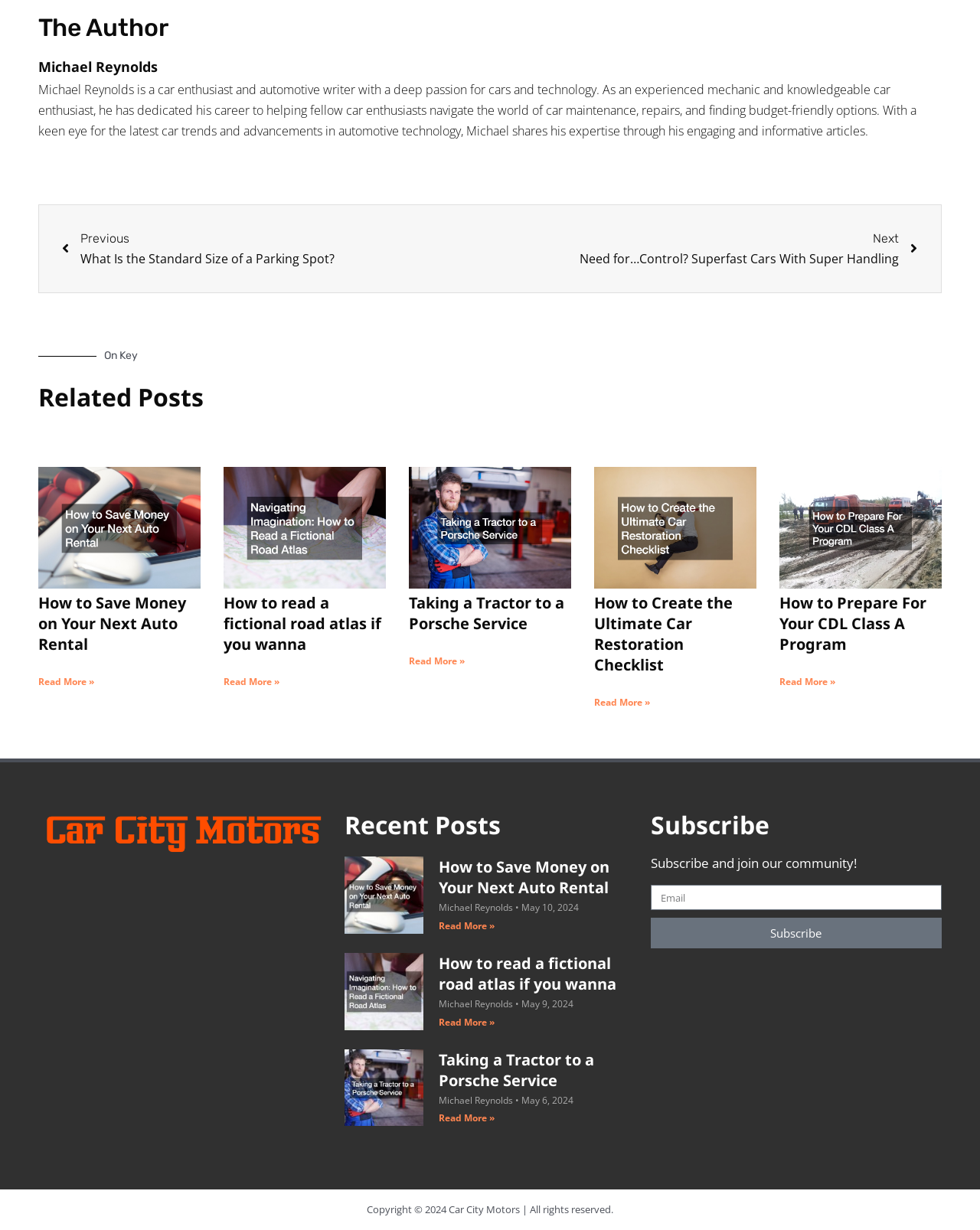Please answer the following question using a single word or phrase: What is the purpose of the textbox at the bottom of the page?

To enter email for subscription